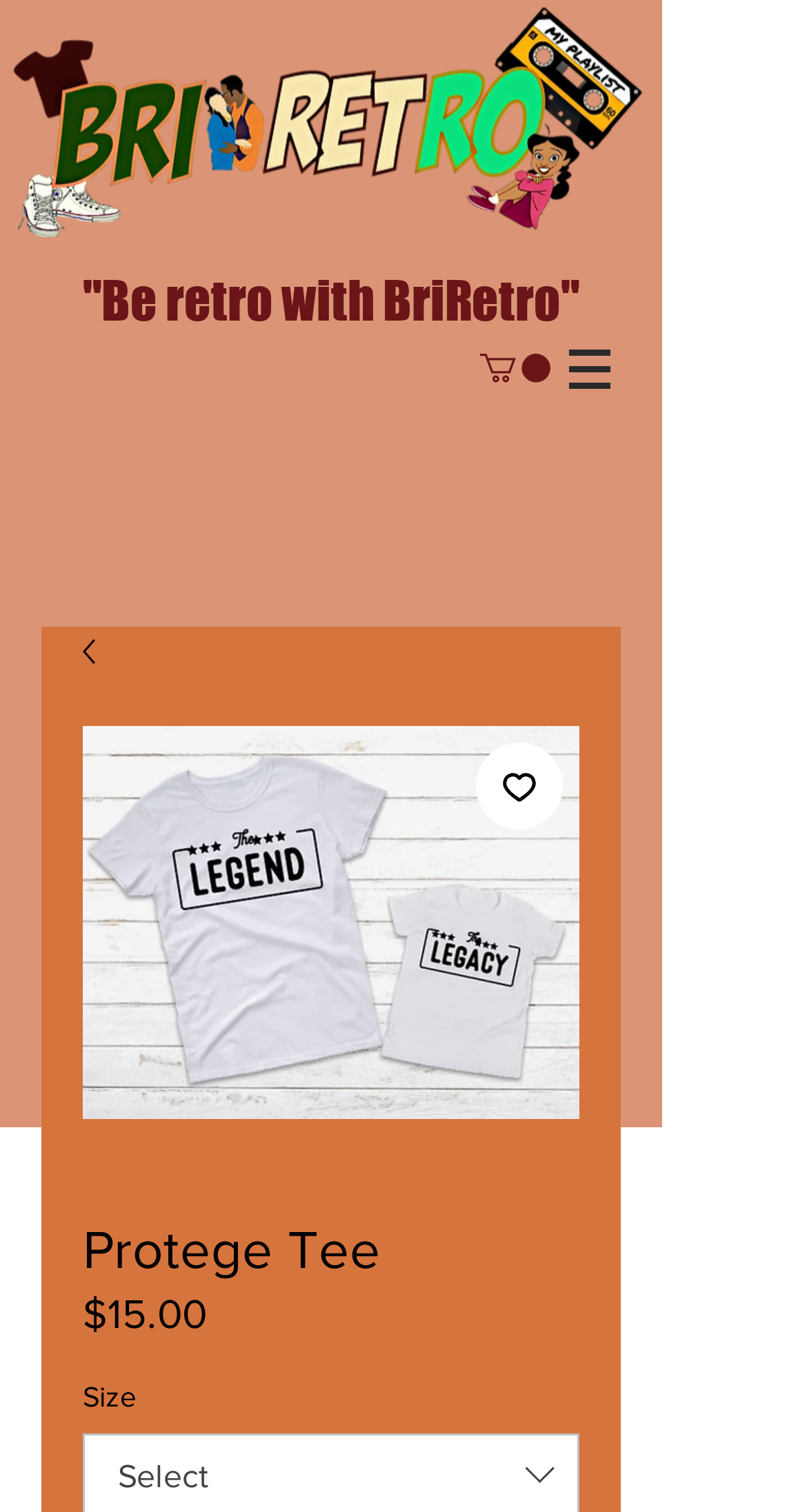Give the bounding box coordinates for the element described by: "aria-label="Add to Wishlist"".

[0.59, 0.491, 0.697, 0.549]